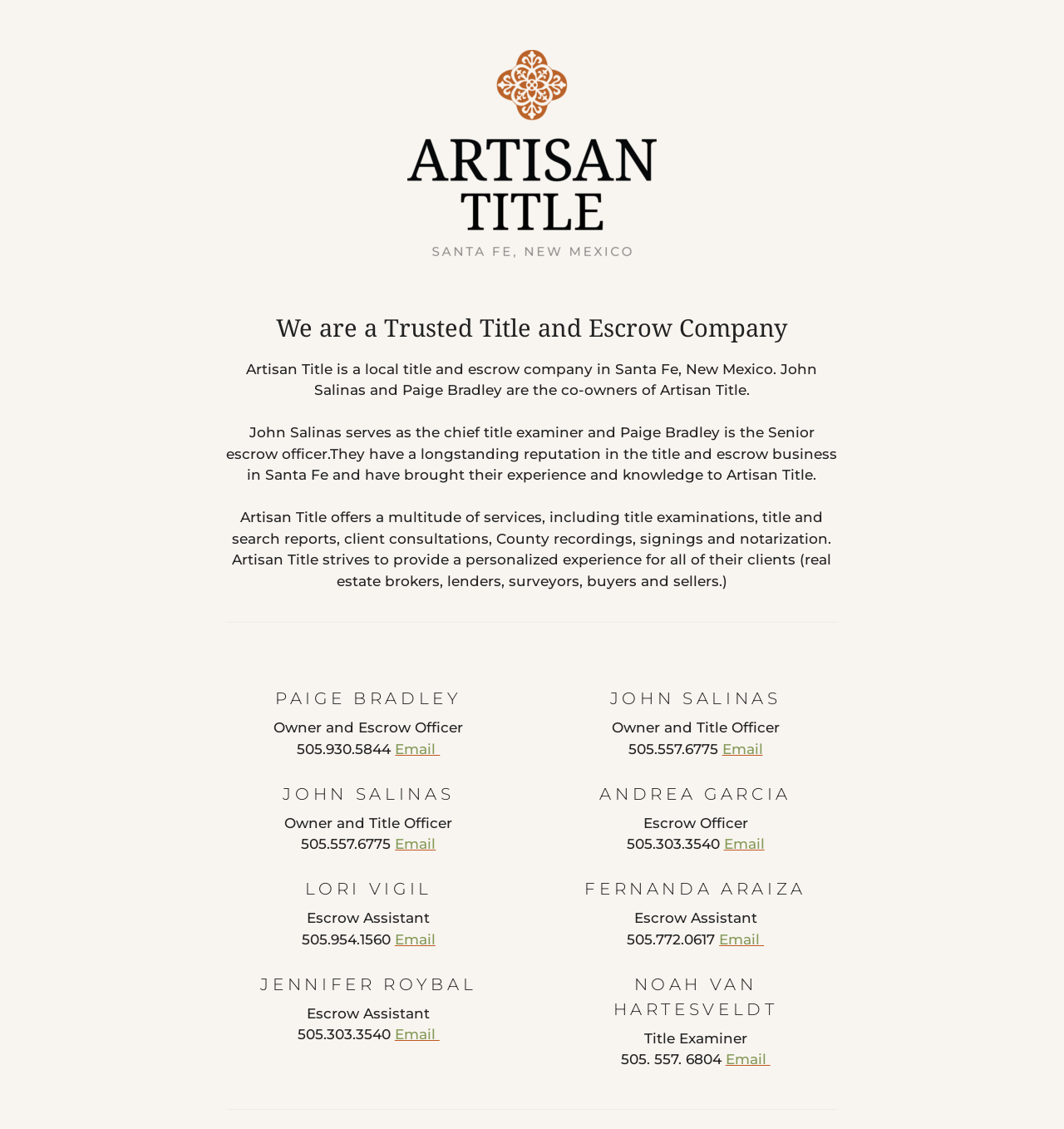Identify the bounding box coordinates of the section to be clicked to complete the task described by the following instruction: "Email Andrea Garcia". The coordinates should be four float numbers between 0 and 1, formatted as [left, top, right, bottom].

[0.68, 0.74, 0.718, 0.755]